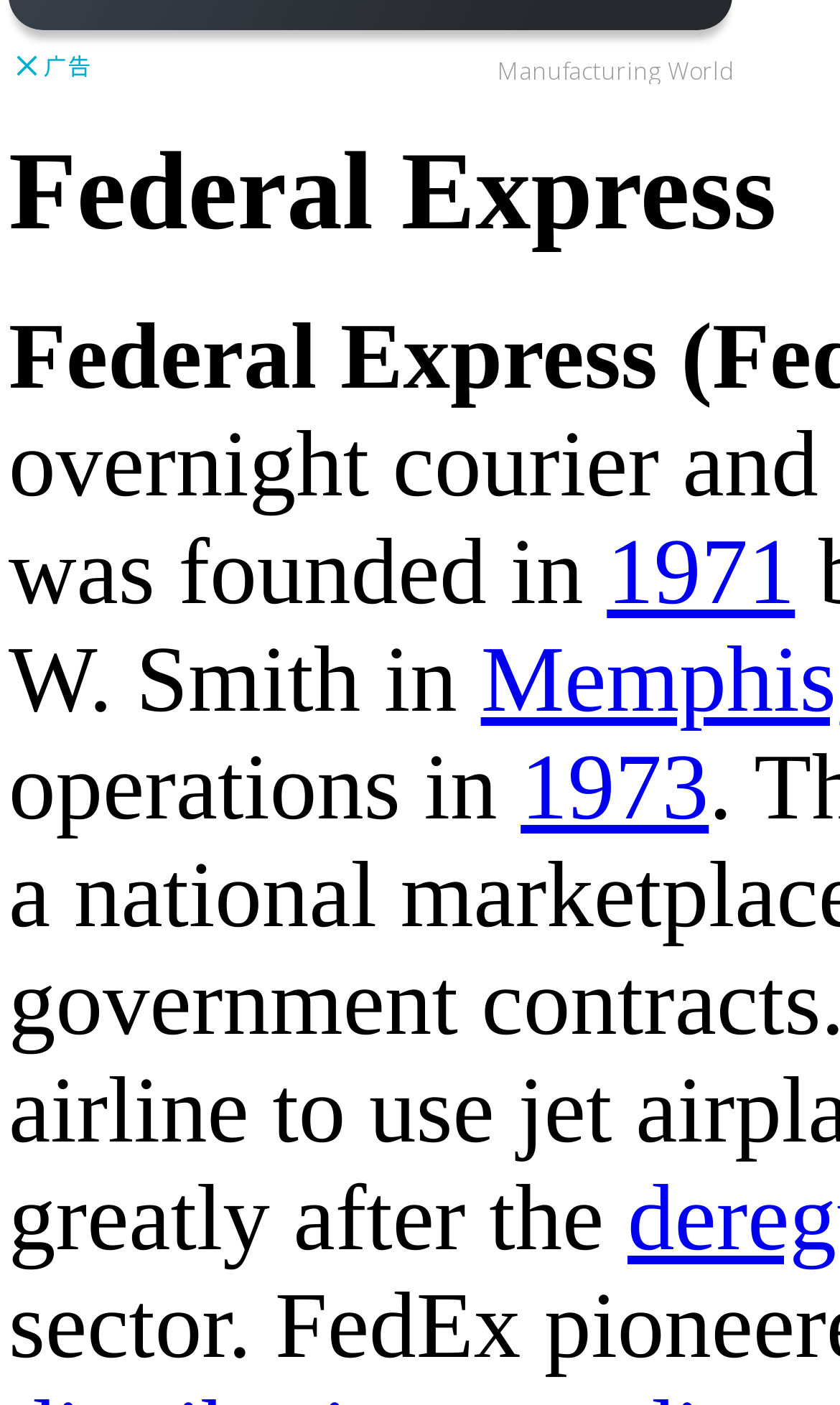Identify the bounding box for the UI element described as: "1973". Ensure the coordinates are four float numbers between 0 and 1, formatted as [left, top, right, bottom].

[0.62, 0.524, 0.844, 0.598]